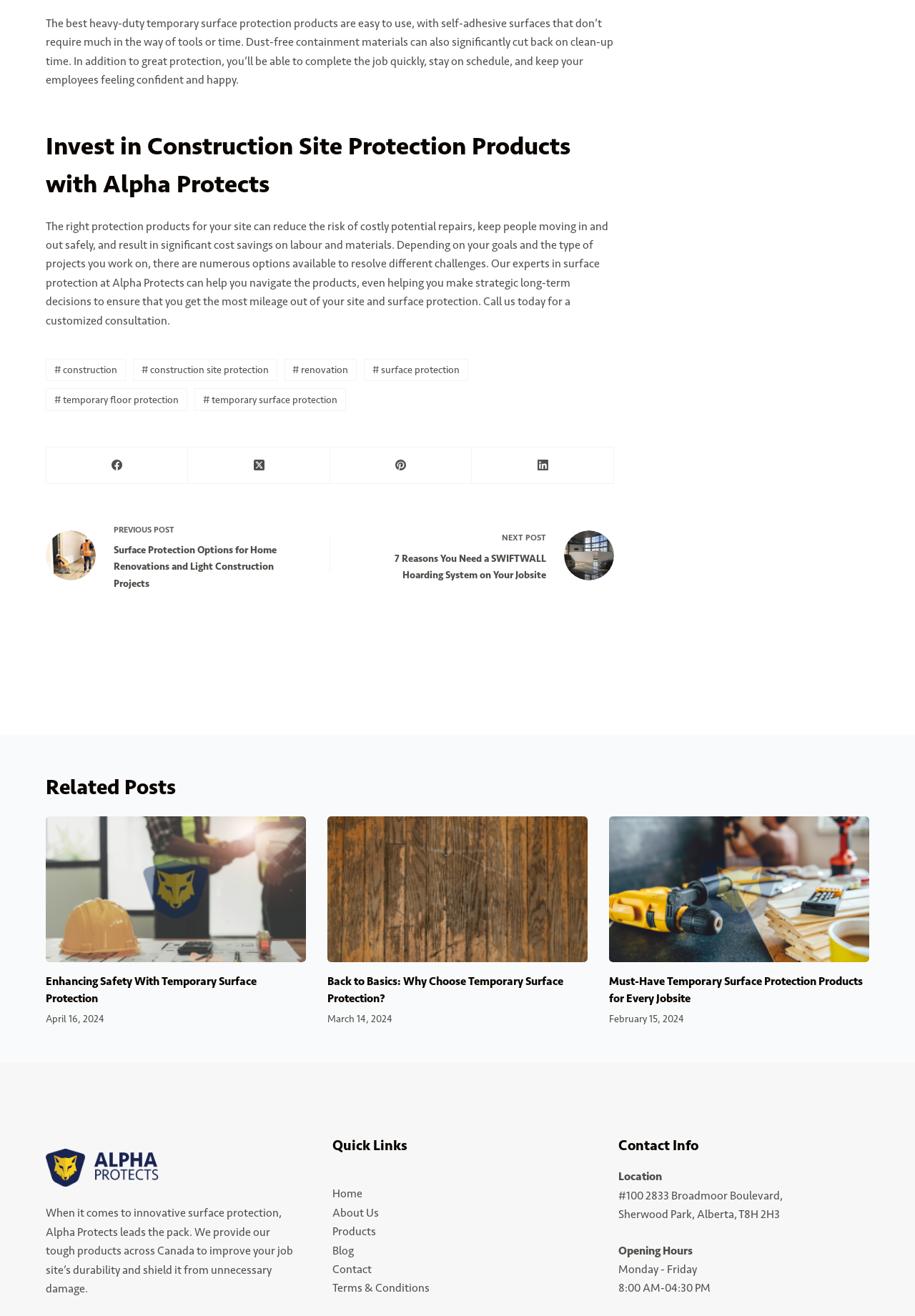What is the main topic of this webpage?
Answer the question with as much detail as possible.

Based on the content of the webpage, including the heading 'Invest in Construction Site Protection Products with Alpha Protects' and the text describing the benefits of using protection products, it is clear that the main topic of this webpage is construction site protection.